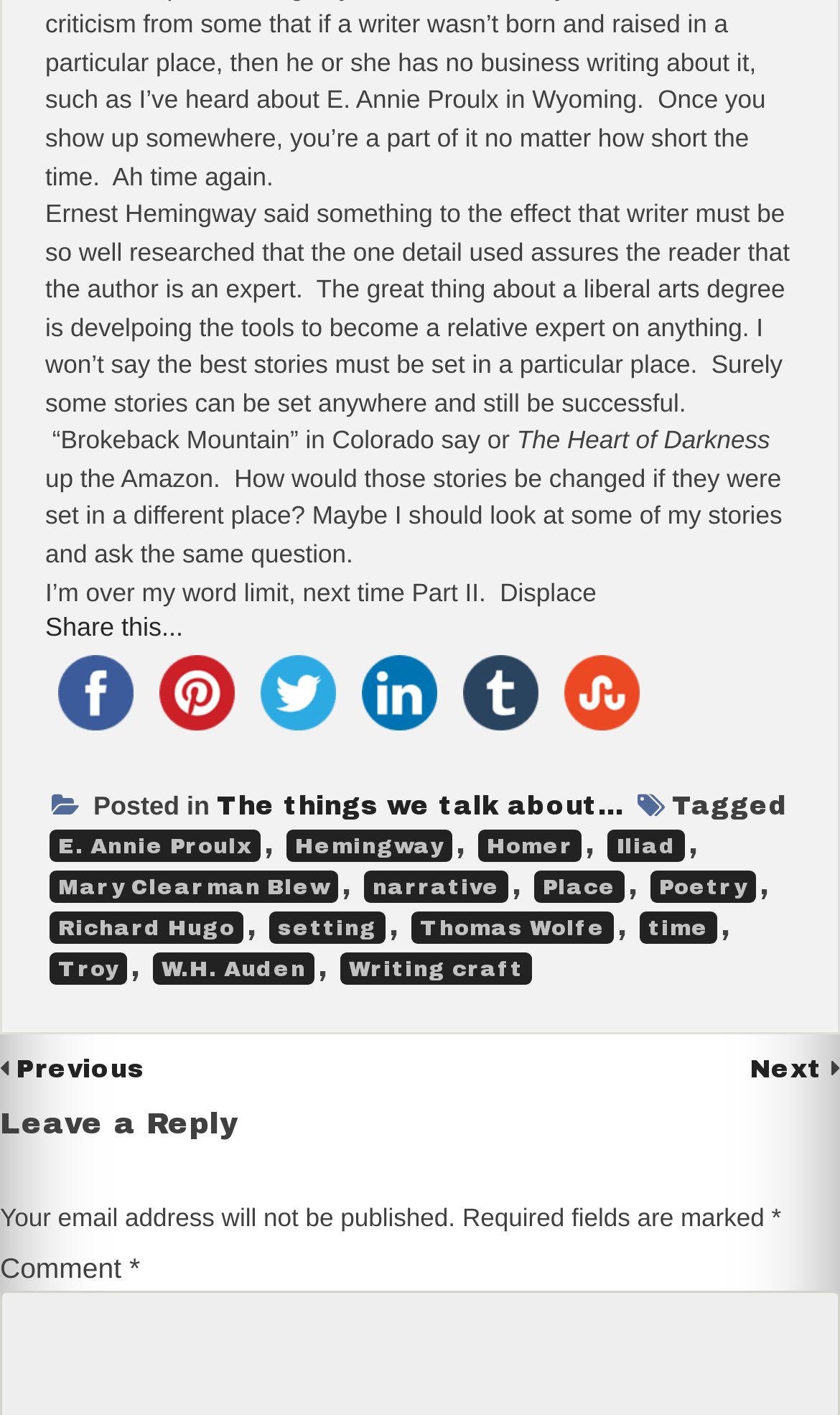What is the purpose of the 'Leave a Reply' section?
Answer the question in a detailed and comprehensive manner.

The 'Leave a Reply' section is a comment form that allows readers to leave a comment or reply to the article, with fields for name, email, and comment.